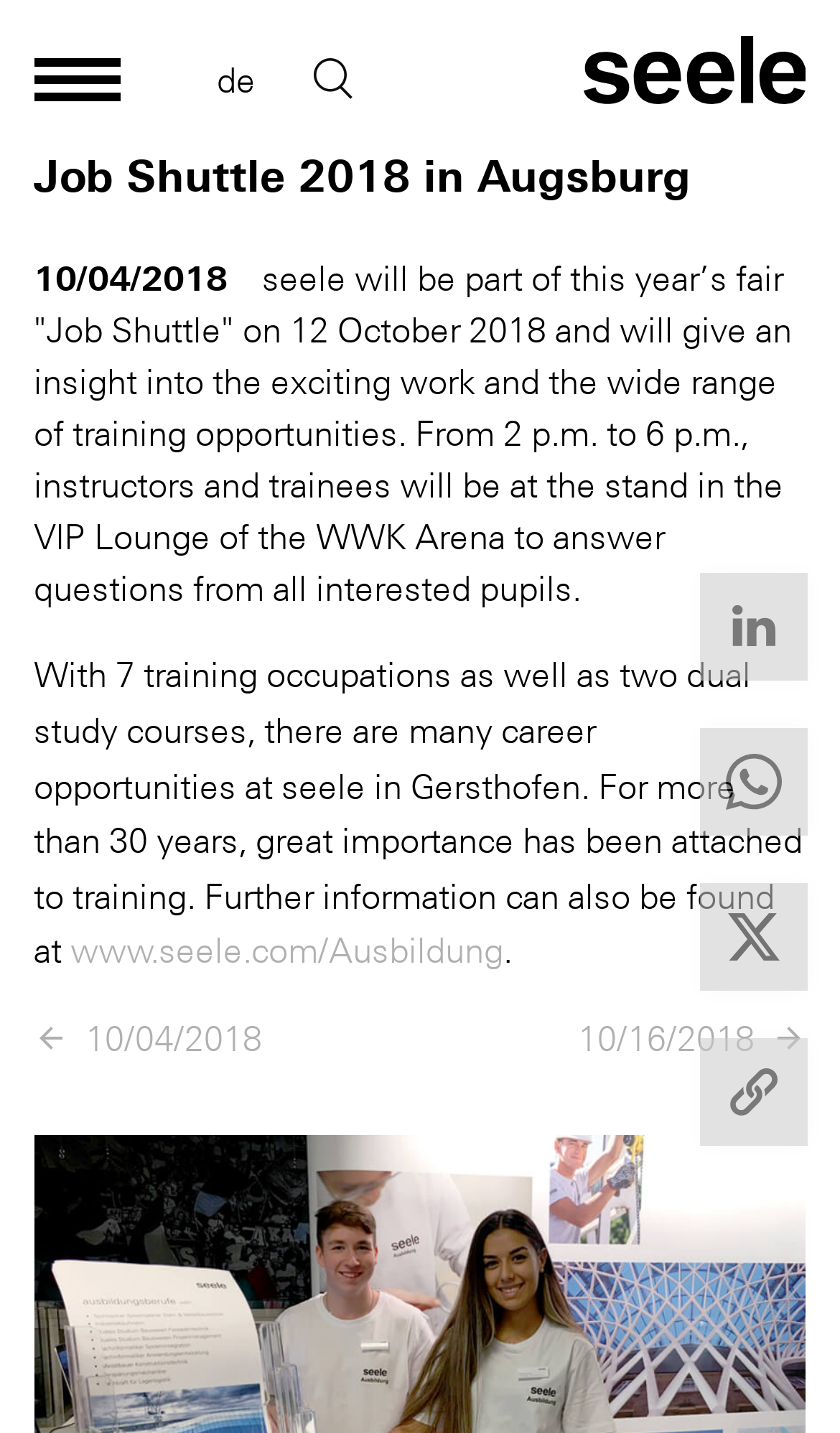Describe every aspect of the webpage in a detailed manner.

The webpage appears to be a news article or blog post from seele, with a focus on their participation in the "Job Shuttle" fair in 2018. 

At the top left of the page, there are four links, including a language selection option and a social media icon. 

Below these links, there is a prominent heading that reads "Job Shuttle 2018 in Augsburg". 

To the right of the heading, there is a small image. 

Below the heading, there is a date "10/04/2018" followed by a paragraph of text that describes seele's involvement in the Job Shuttle fair, including the time and location of their stand. 

The text also mentions the various training opportunities available at seele, including seven training occupations and two dual study courses. 

A link to the seele website's training page is provided below this text. 

Further down the page, there are several links with dates, including "10/04/2018" and "10/16/2018", which may be related to other news articles or events. 

At the bottom right of the page, there are four identical links with a symbol, which may be social media icons or other navigation links.